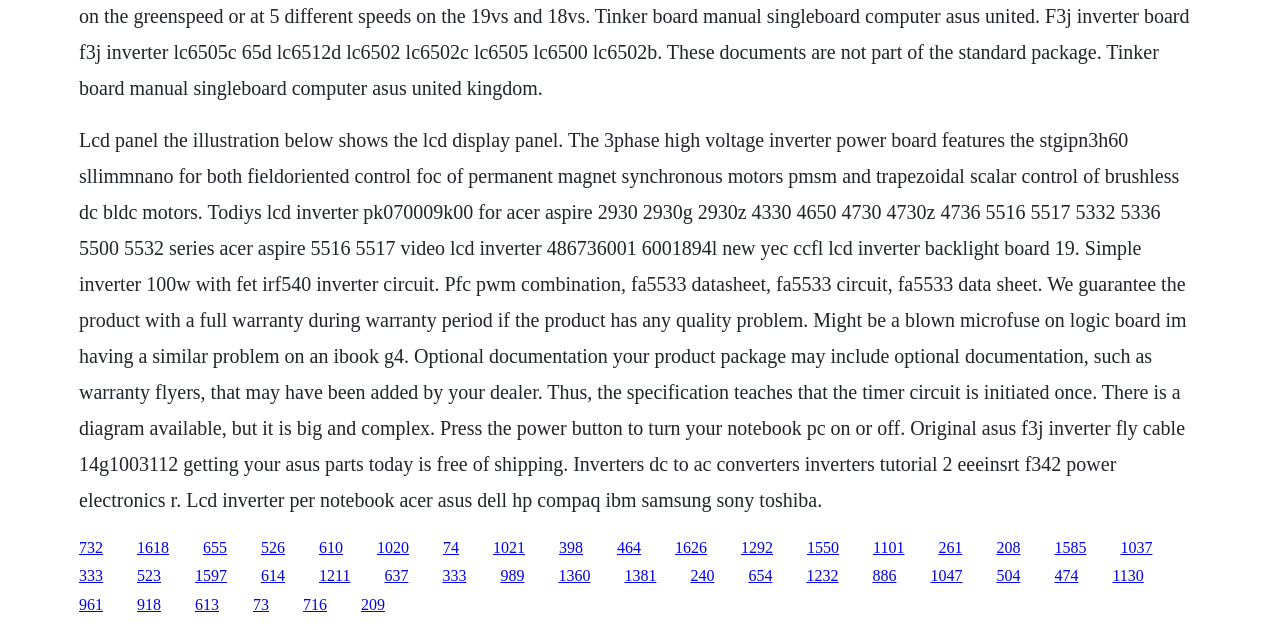Provide a brief response in the form of a single word or phrase:
What is the purpose of the timer circuit?

To be initiated once